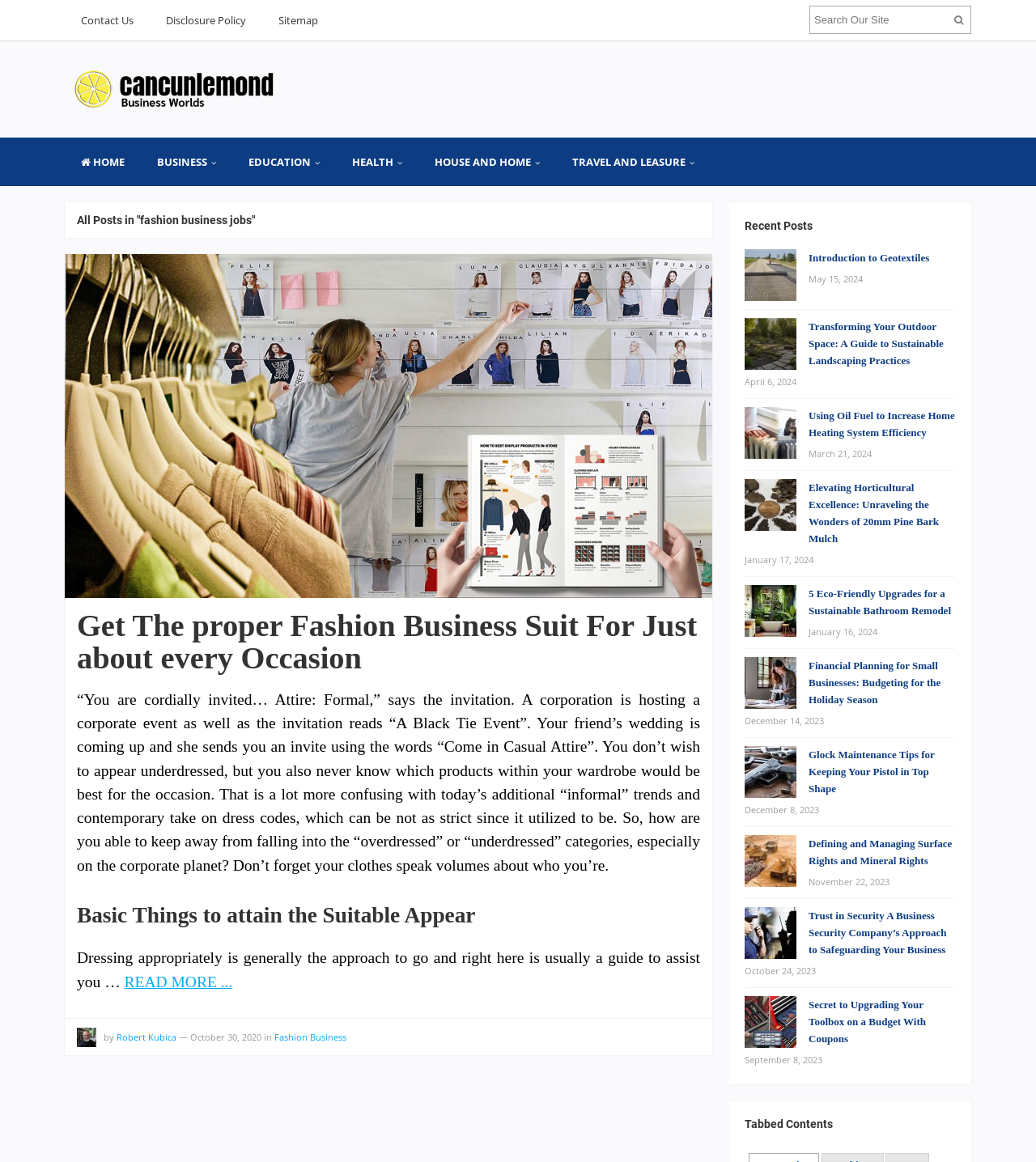Please locate the bounding box coordinates of the element's region that needs to be clicked to follow the instruction: "Read more about 'Introduction to Geotextiles'". The bounding box coordinates should be provided as four float numbers between 0 and 1, i.e., [left, top, right, bottom].

[0.78, 0.217, 0.897, 0.227]